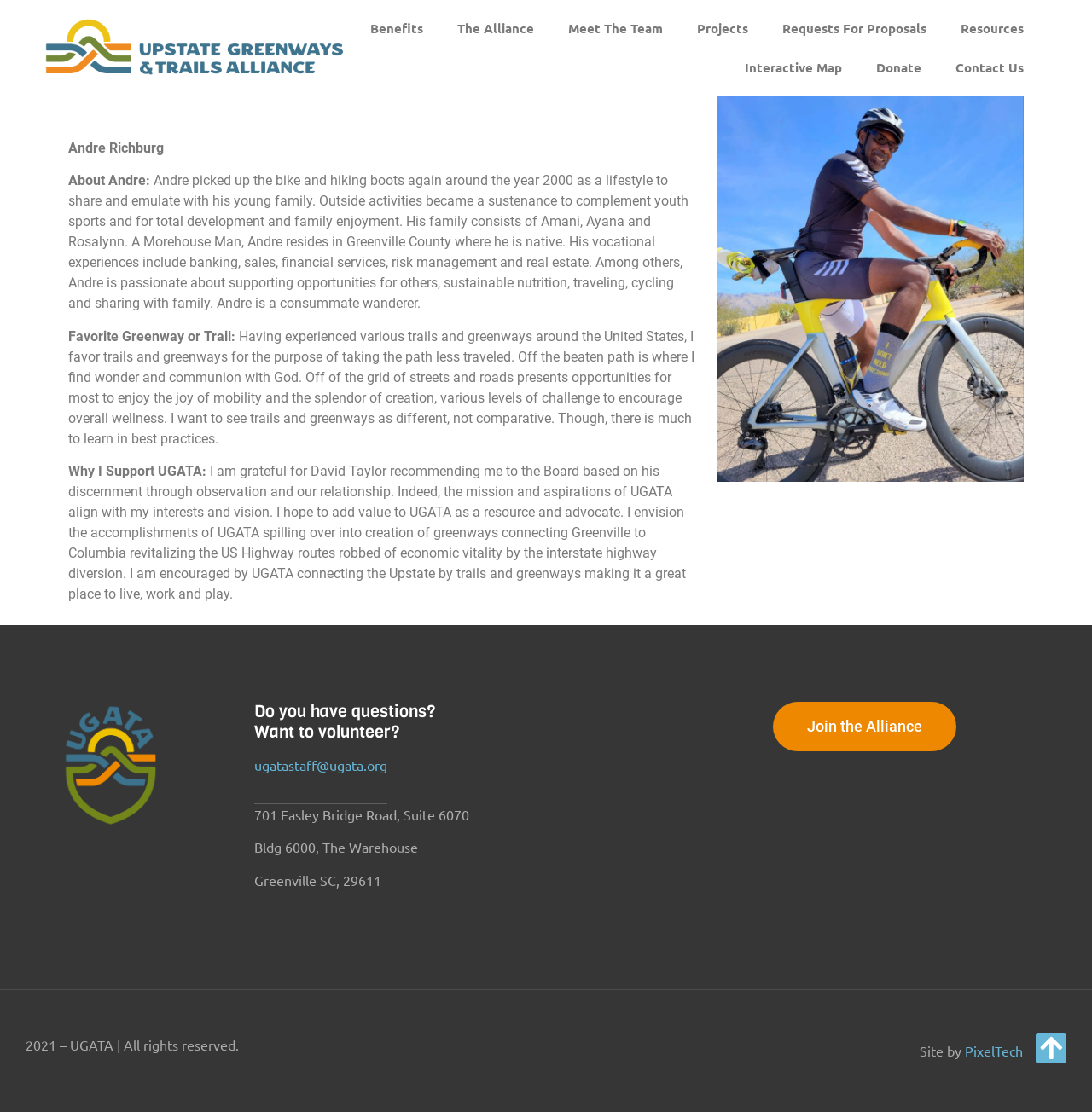Please locate the bounding box coordinates of the element's region that needs to be clicked to follow the instruction: "Donate to UGATA". The bounding box coordinates should be provided as four float numbers between 0 and 1, i.e., [left, top, right, bottom].

[0.787, 0.043, 0.859, 0.078]